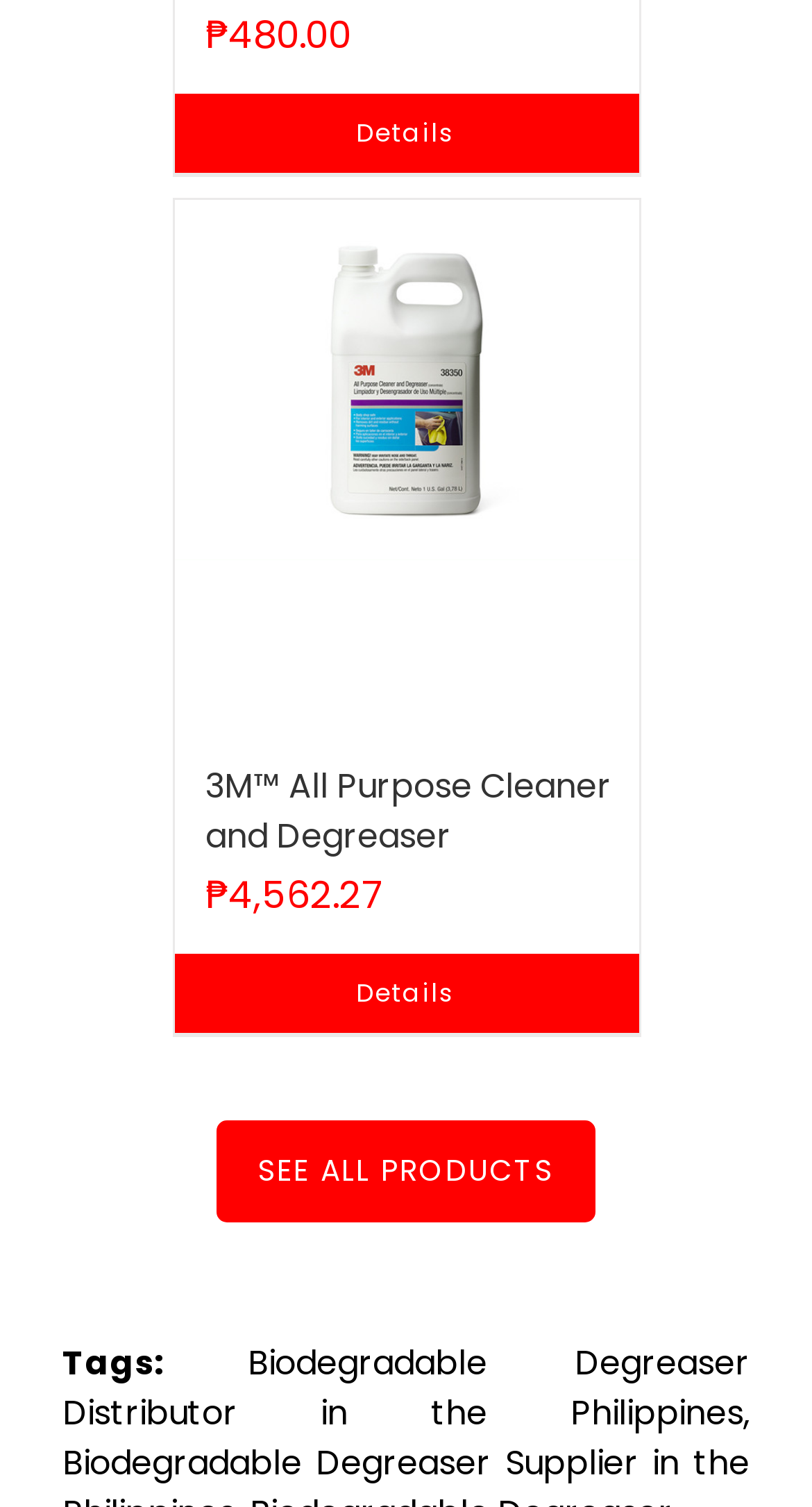How many links are there on this webpage?
Based on the screenshot, respond with a single word or phrase.

5